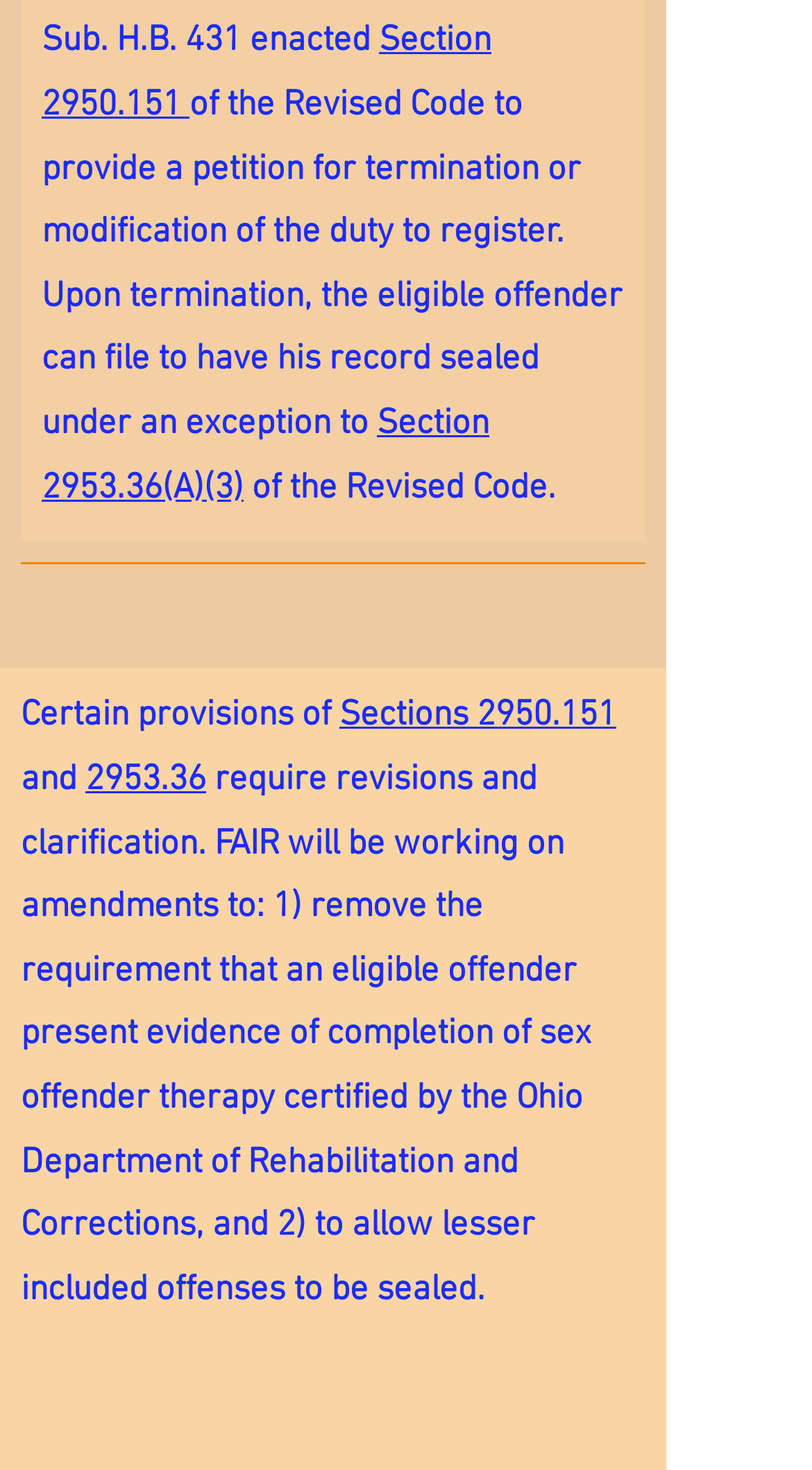Observe the image and answer the following question in detail: What is the purpose of the petition?

According to the text, the petition is for termination or modification of the duty to register, which is mentioned in Section 2950.151 of the Revised Code.